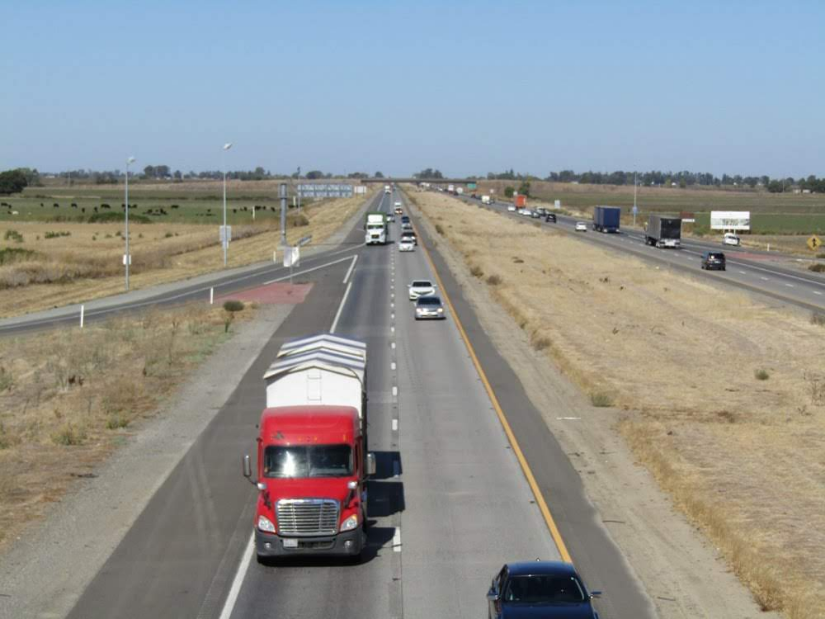Please provide a comprehensive response to the question below by analyzing the image: 
What type of vehicles are seen on the highway?

The image depicts a busy interstate scene with multiple vehicles traveling in both directions, including 'additional trucks and cars', suggesting a diverse range of vehicles on the highway.